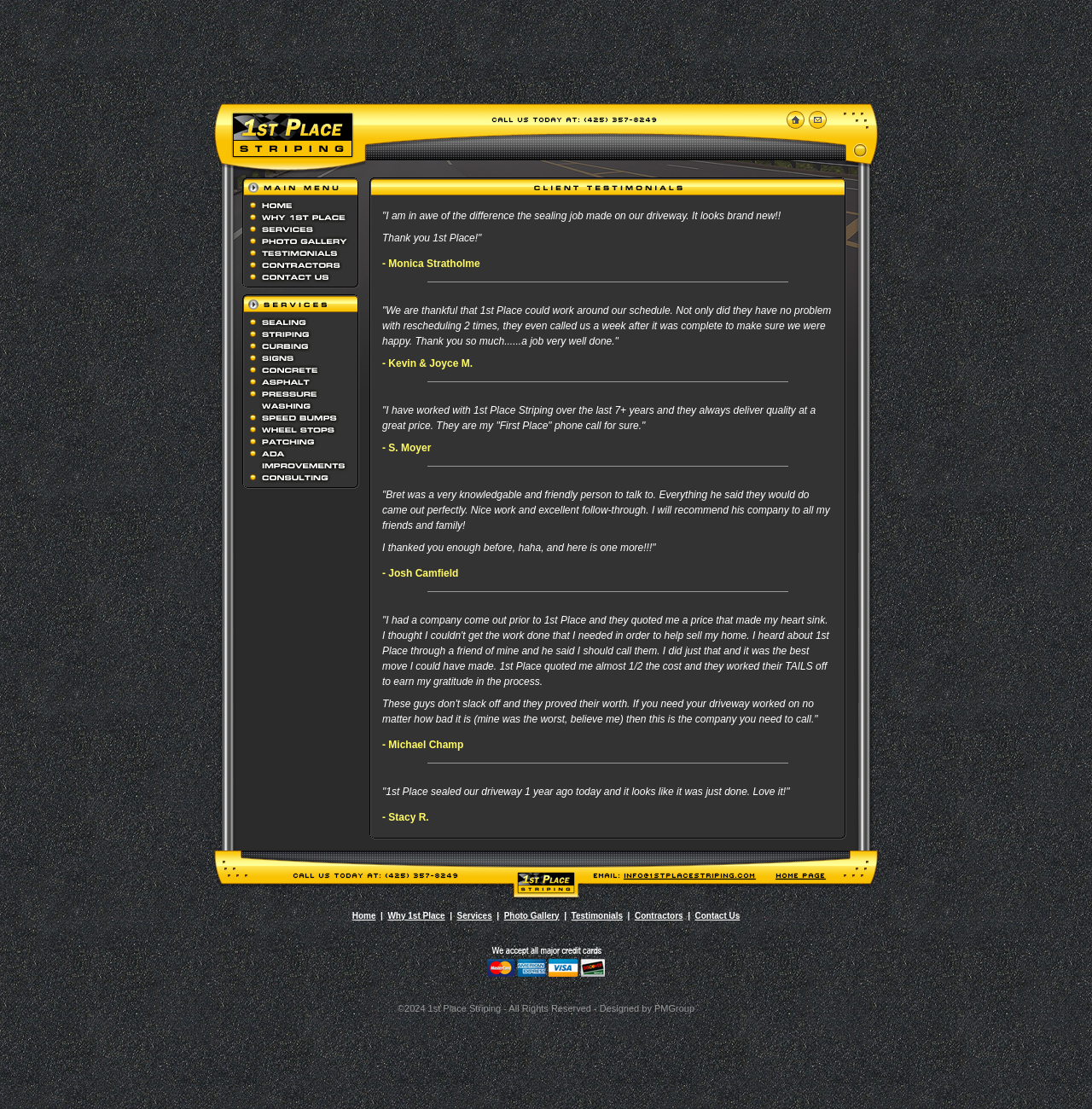Construct a comprehensive caption that outlines the webpage's structure and content.

The webpage is a business website that provides striping, sealing, and parking lot maintenance services. At the top, there is a header section that spans almost the entire width of the page, with a title "Your 1st Place To Call For Striping, Sealing, & Parking Lot Maintenance!".

Below the header, there is a navigation menu that takes up a significant portion of the page. The menu is divided into several sections, each containing a link to a different page on the website. The links are arranged in a vertical column, with "Home Page" at the top, followed by "Why 1st Place Striping", "Our Services", "Our Photo Gallery", "Client Testimonials", "Contractors", and "Contact Us" at the bottom.

Each link in the menu has an accompanying image, which is positioned to the right of the link text. The images are relatively small, taking up only a small portion of the menu section.

The menu section is positioned near the top of the page, leaving a significant amount of empty space below it. There are no other prominent elements on the page, suggesting that the menu is the primary focus of the webpage.